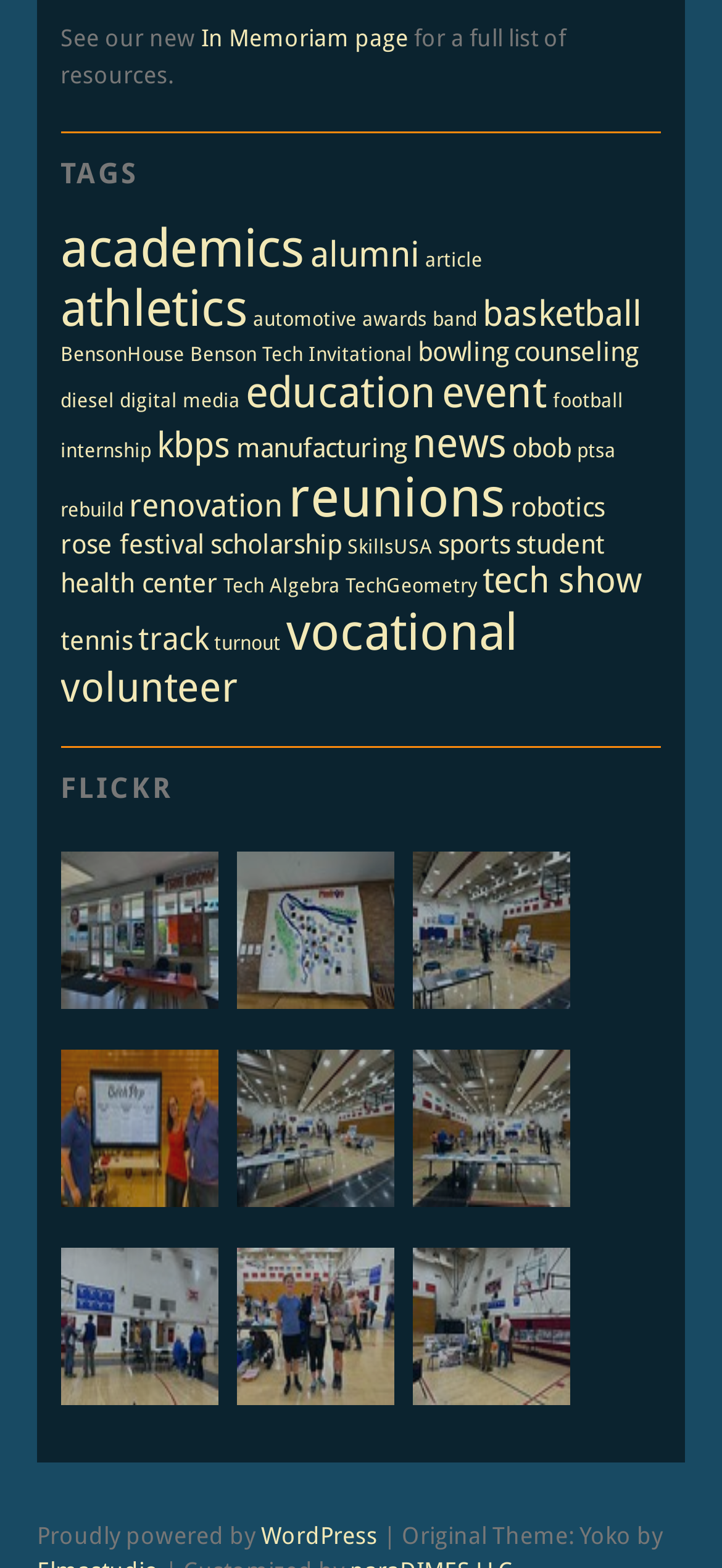Please locate the bounding box coordinates of the region I need to click to follow this instruction: "View the 'academics' tag".

[0.084, 0.139, 0.423, 0.178]